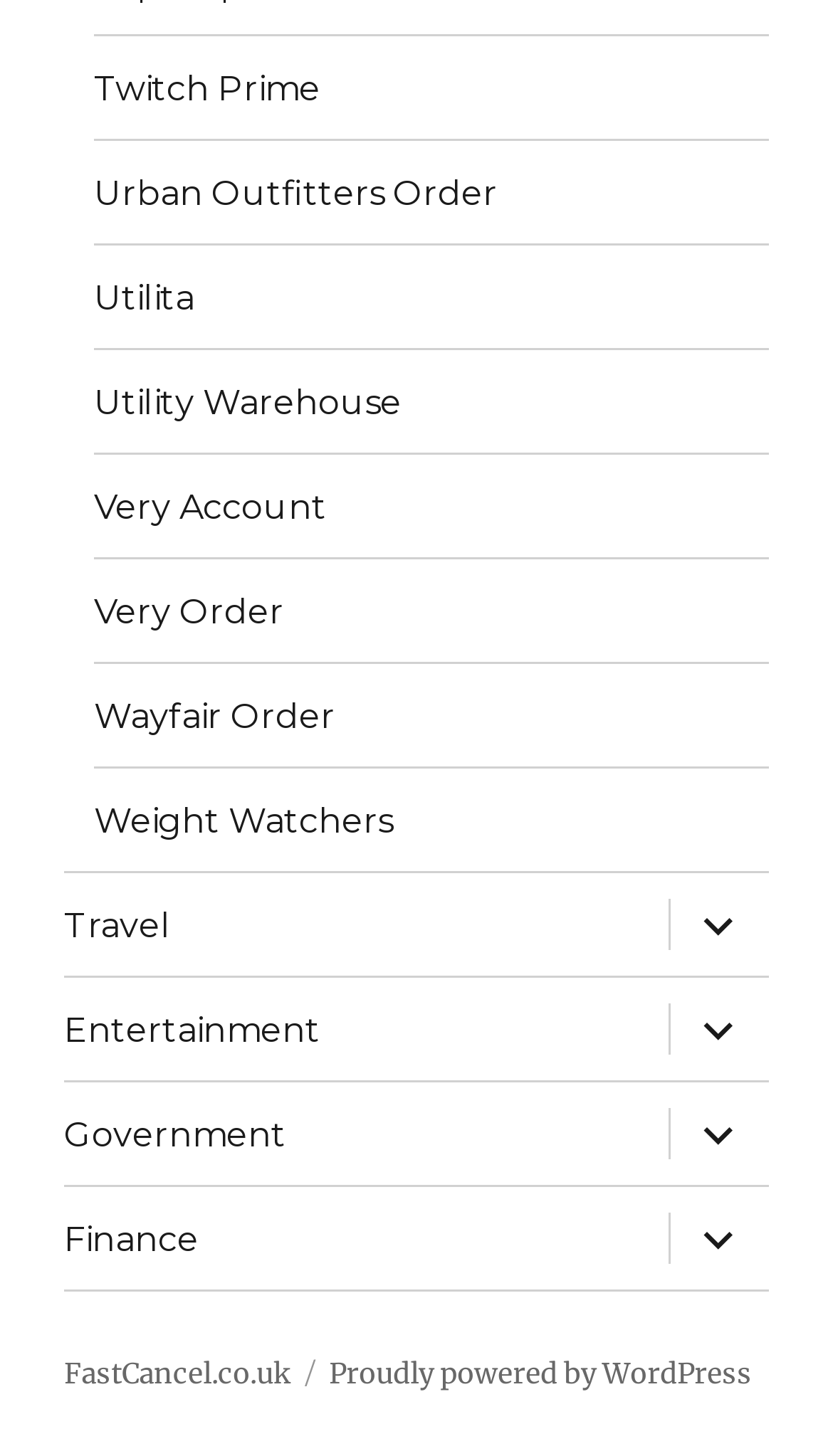Please identify the bounding box coordinates of the clickable element to fulfill the following instruction: "Click on Twitch Prime". The coordinates should be four float numbers between 0 and 1, i.e., [left, top, right, bottom].

[0.113, 0.025, 0.923, 0.095]